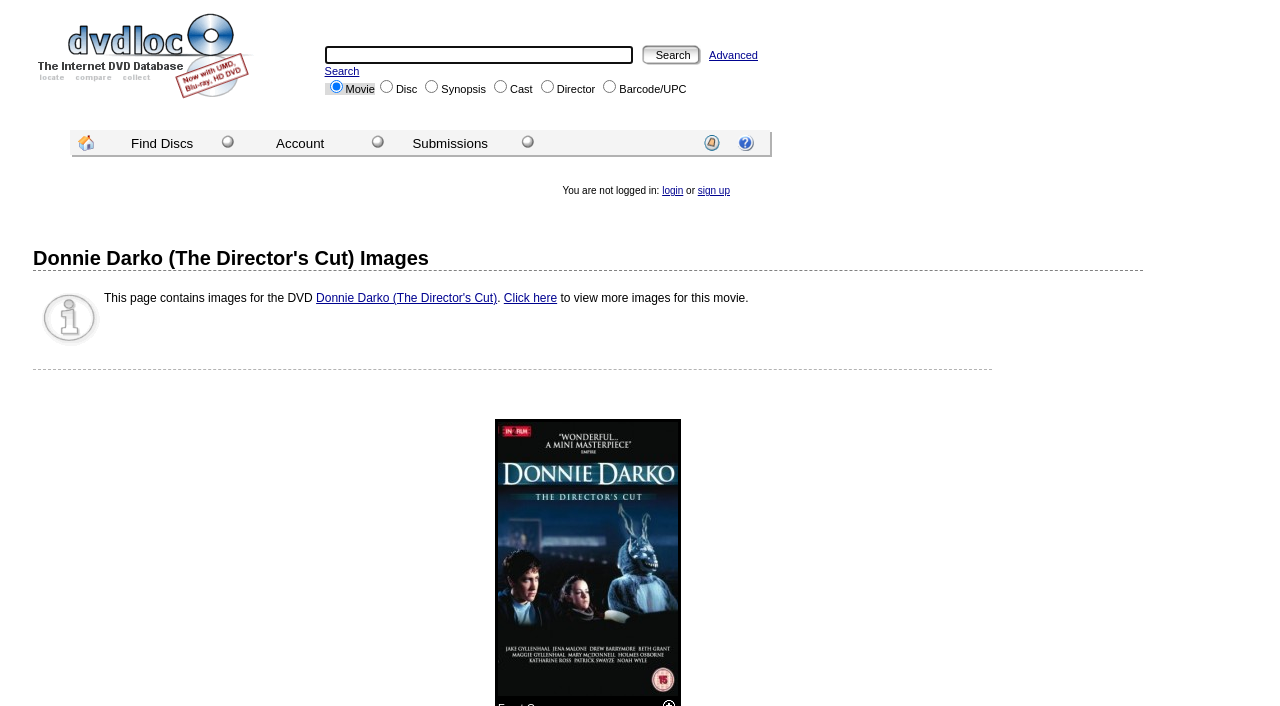What is the text of the first link on the webpage?
Provide a short answer using one word or a brief phrase based on the image.

dvdloc8.com: The Internet DVD Database